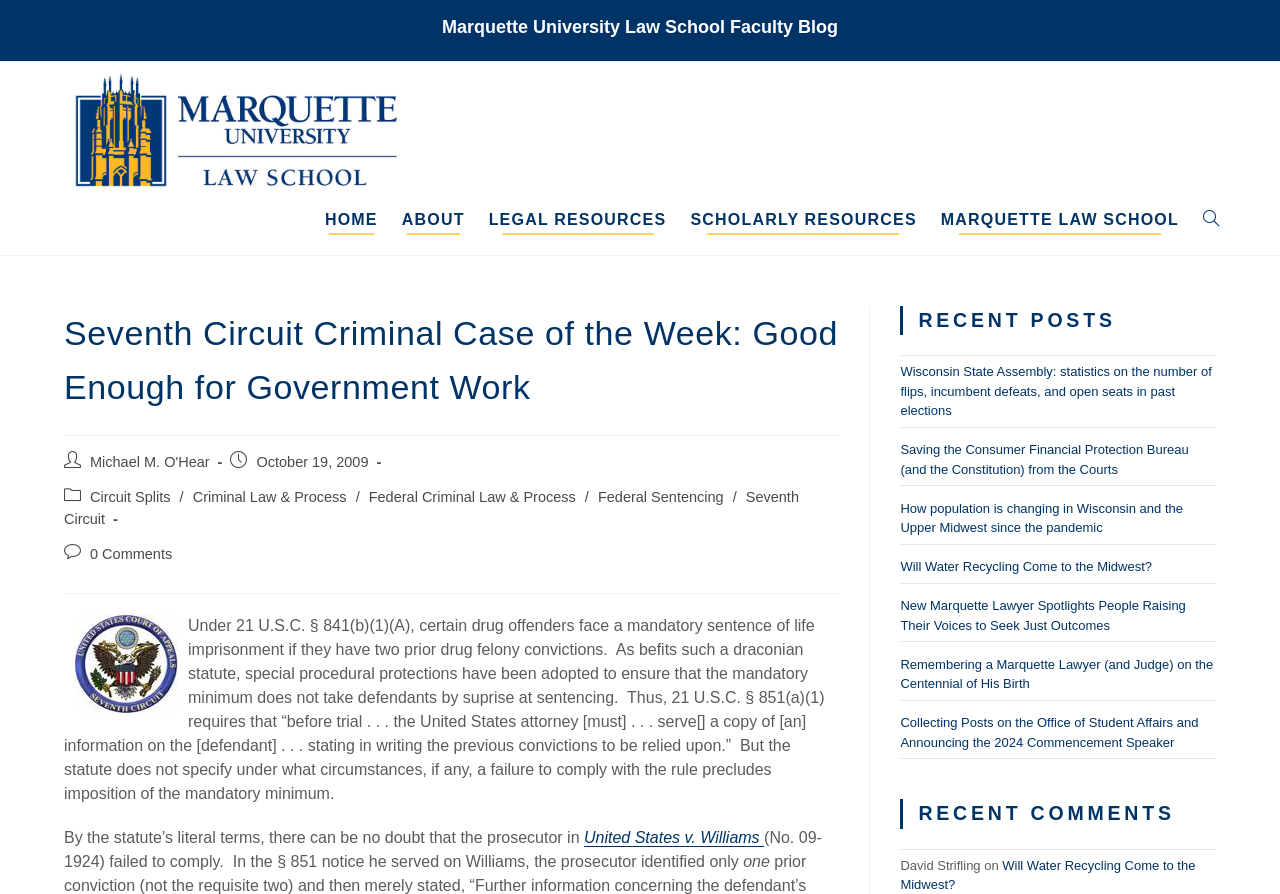Find the bounding box coordinates of the clickable region needed to perform the following instruction: "Download Chris Tye's song Forever for the Better". The coordinates should be provided as four float numbers between 0 and 1, i.e., [left, top, right, bottom].

None